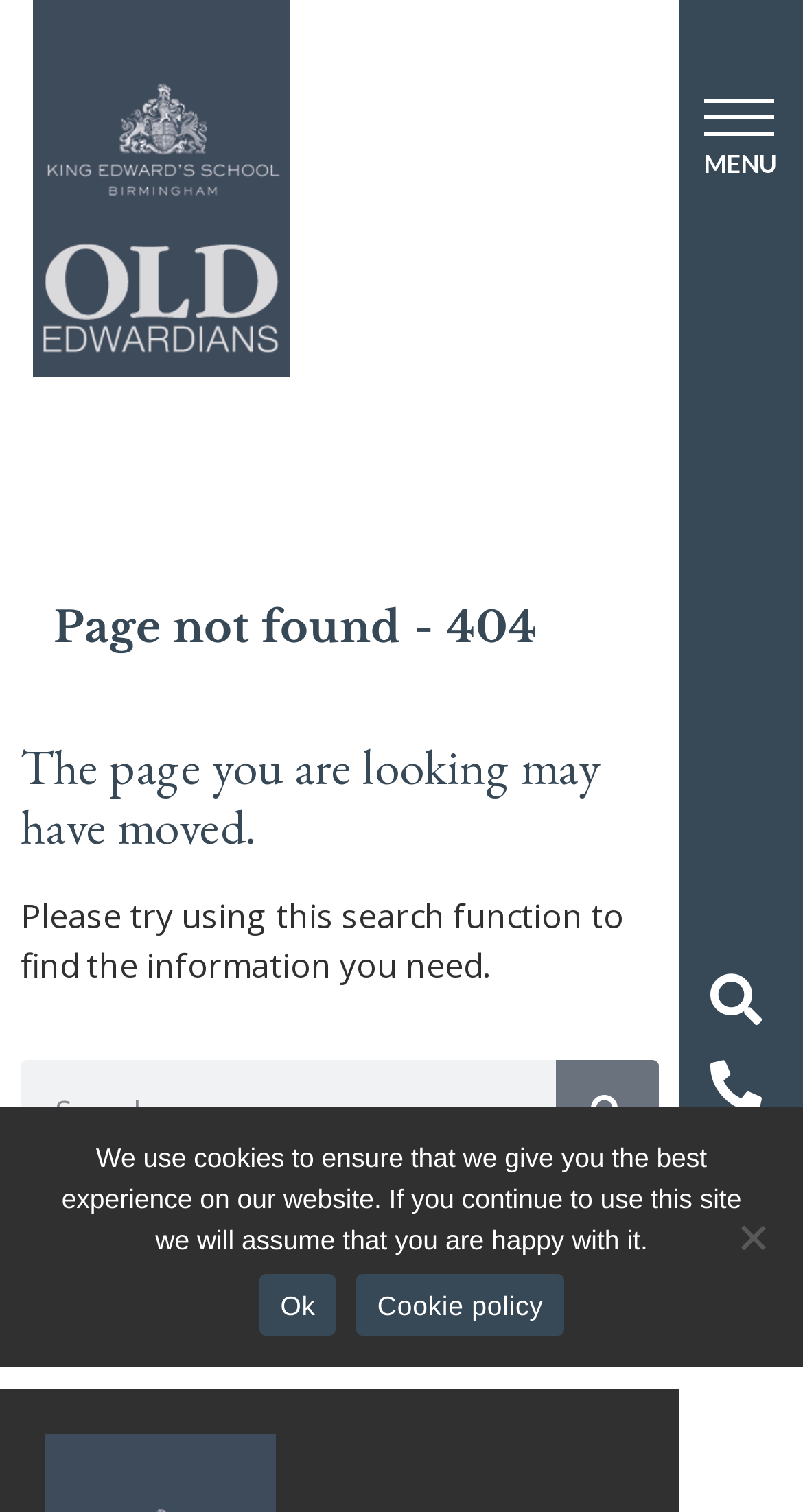What is the purpose of the search function?
Respond to the question with a single word or phrase according to the image.

Find information